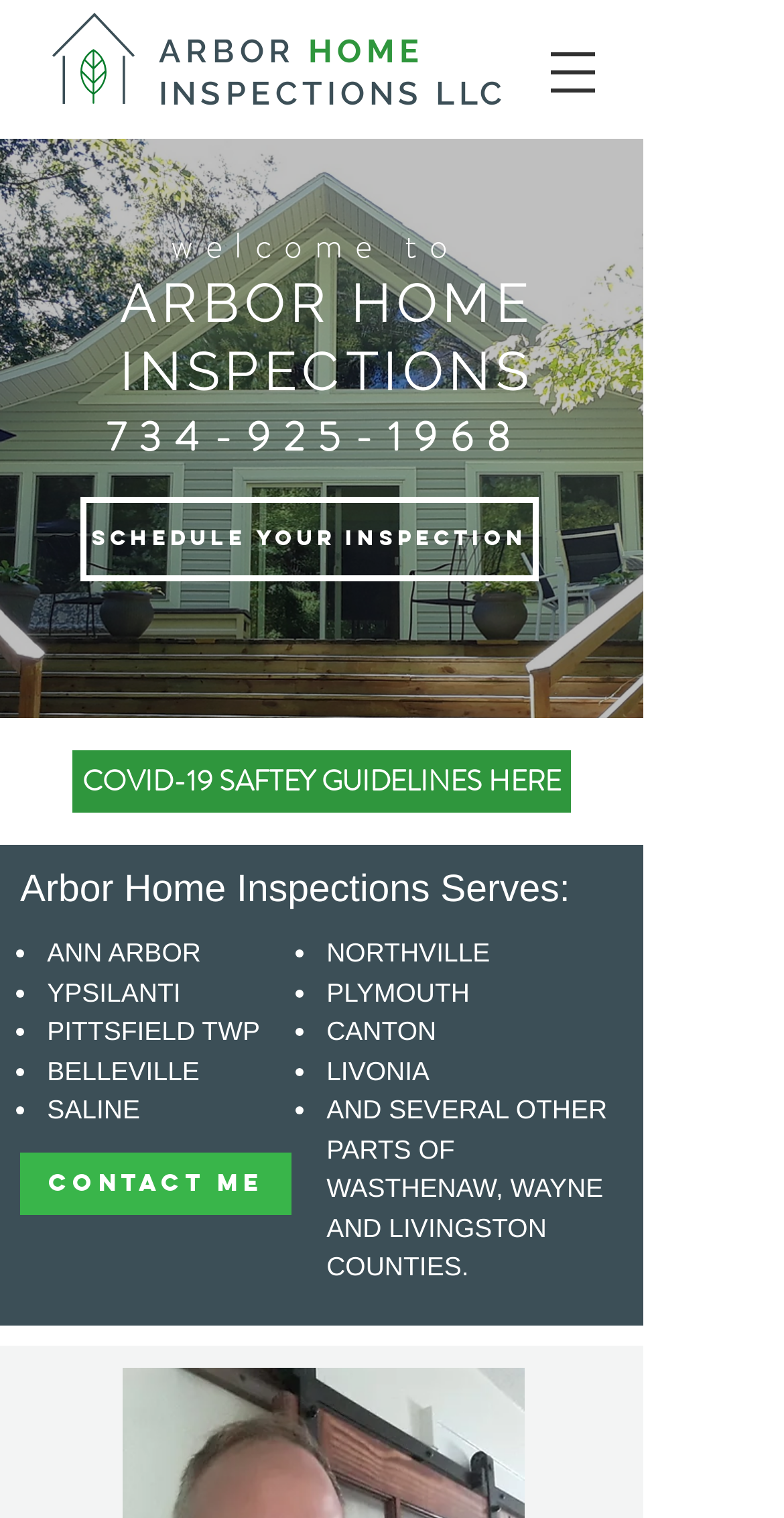Give a concise answer using only one word or phrase for this question:
What is the phone number to schedule an inspection?

734-925-1968